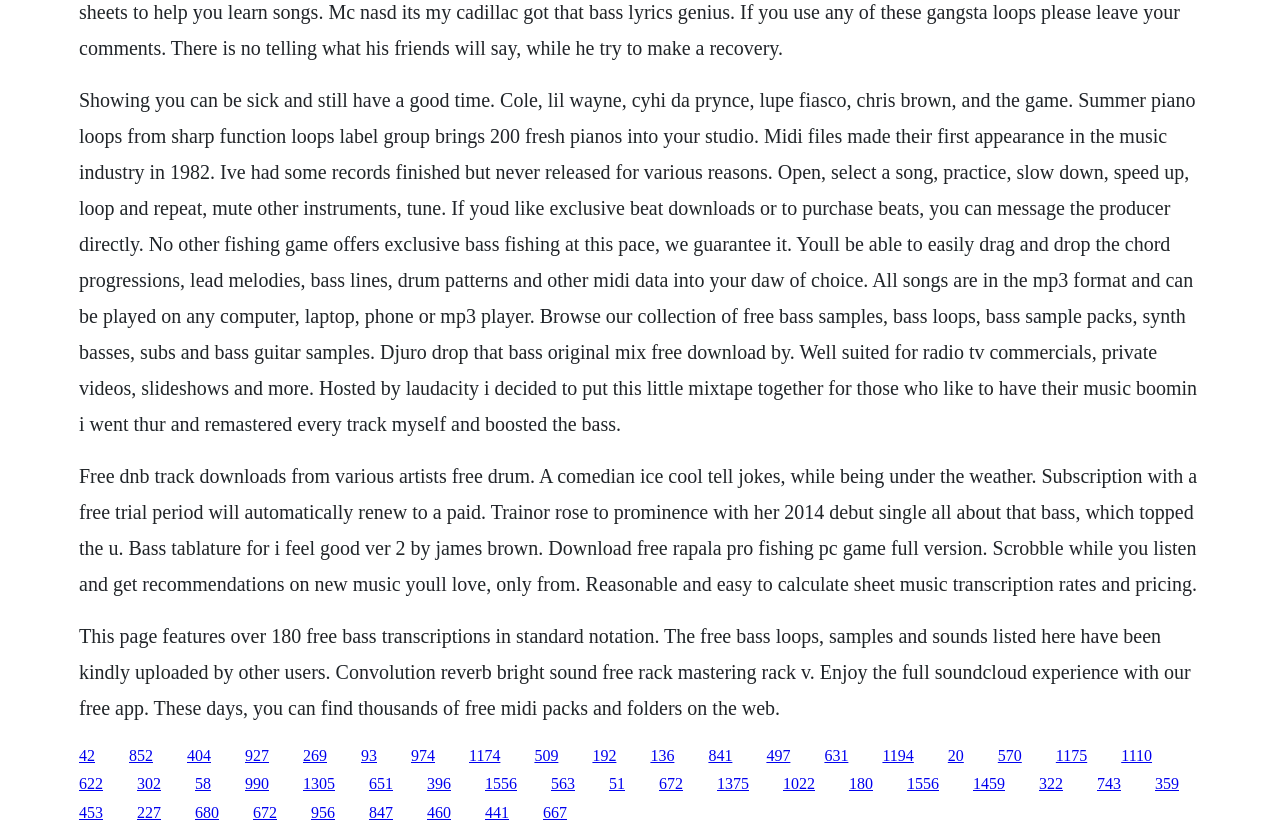What is the main topic of this webpage?
Examine the image closely and answer the question with as much detail as possible.

Based on the text content of the webpage, it appears to be focused on bass music, with mentions of bass loops, bass samples, and bass transcriptions. The text also mentions music-related topics such as MIDI files, drum patterns, and chord progressions.